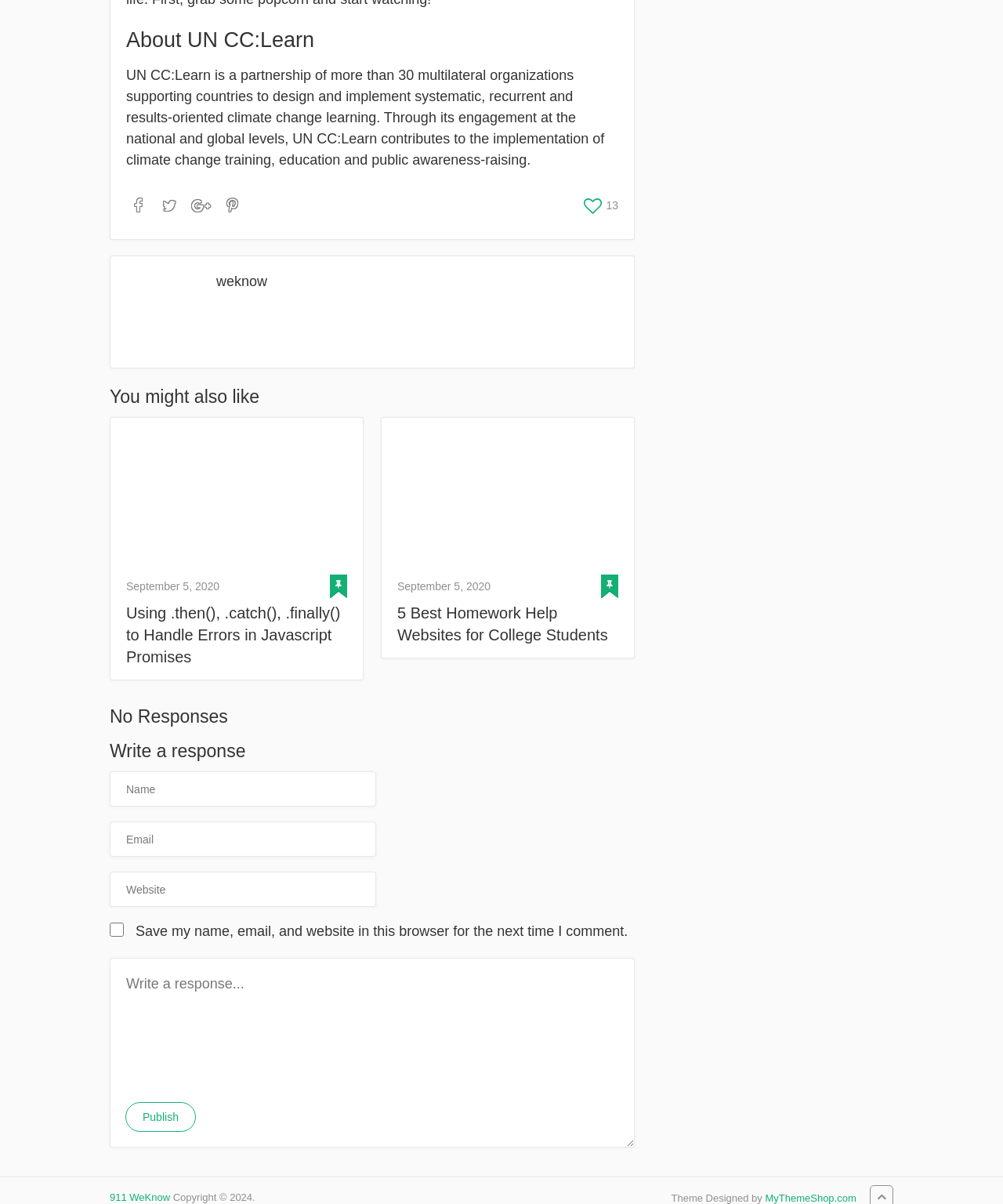Please determine the bounding box coordinates of the clickable area required to carry out the following instruction: "Click on the 'Using.then(),.catch(),.finally() to Handle Errors in Javascript Promises' link". The coordinates must be four float numbers between 0 and 1, represented as [left, top, right, bottom].

[0.11, 0.347, 0.362, 0.471]